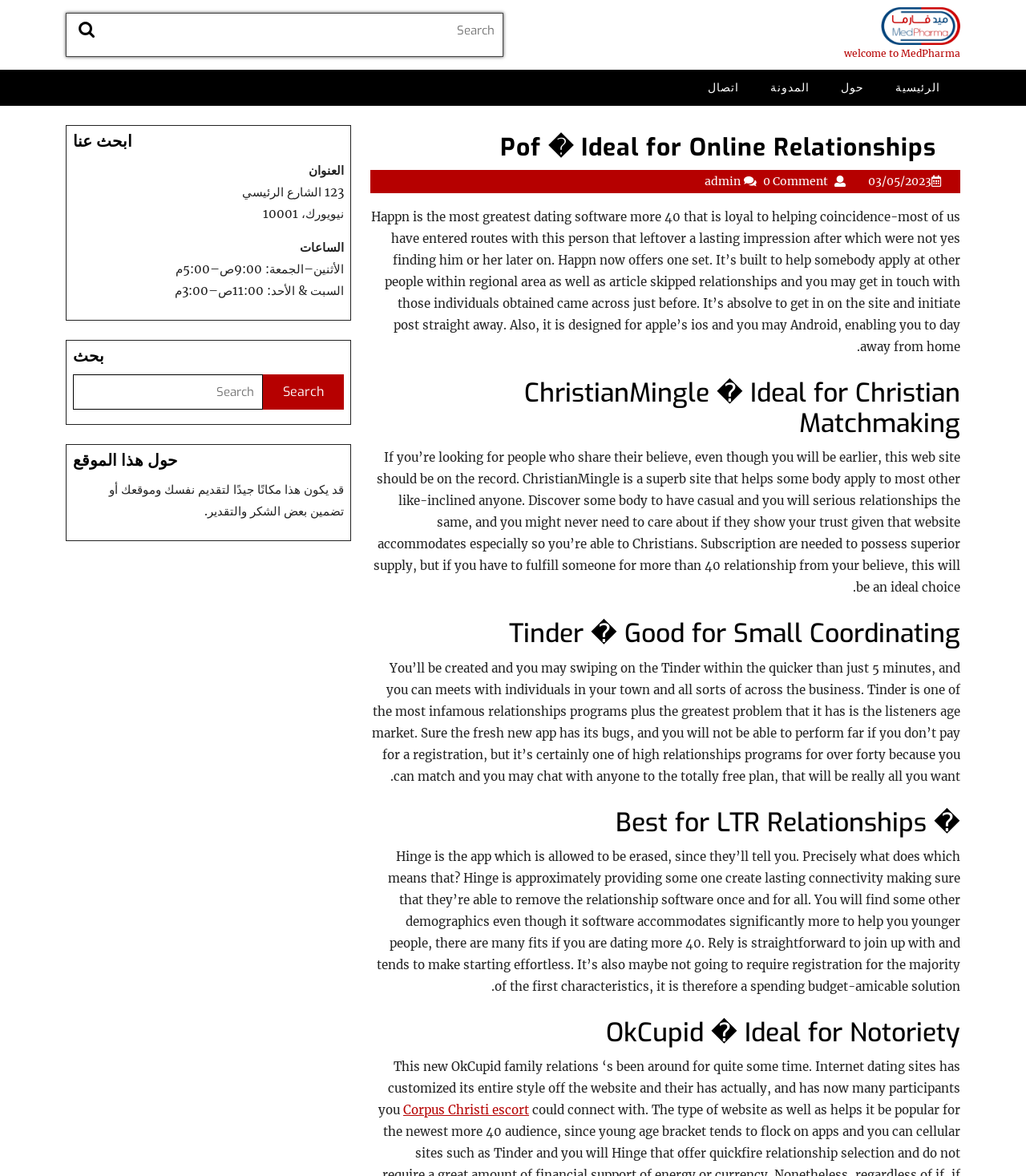Highlight the bounding box coordinates of the element you need to click to perform the following instruction: "Click on the 'Search' button."

[0.077, 0.015, 0.1, 0.037]